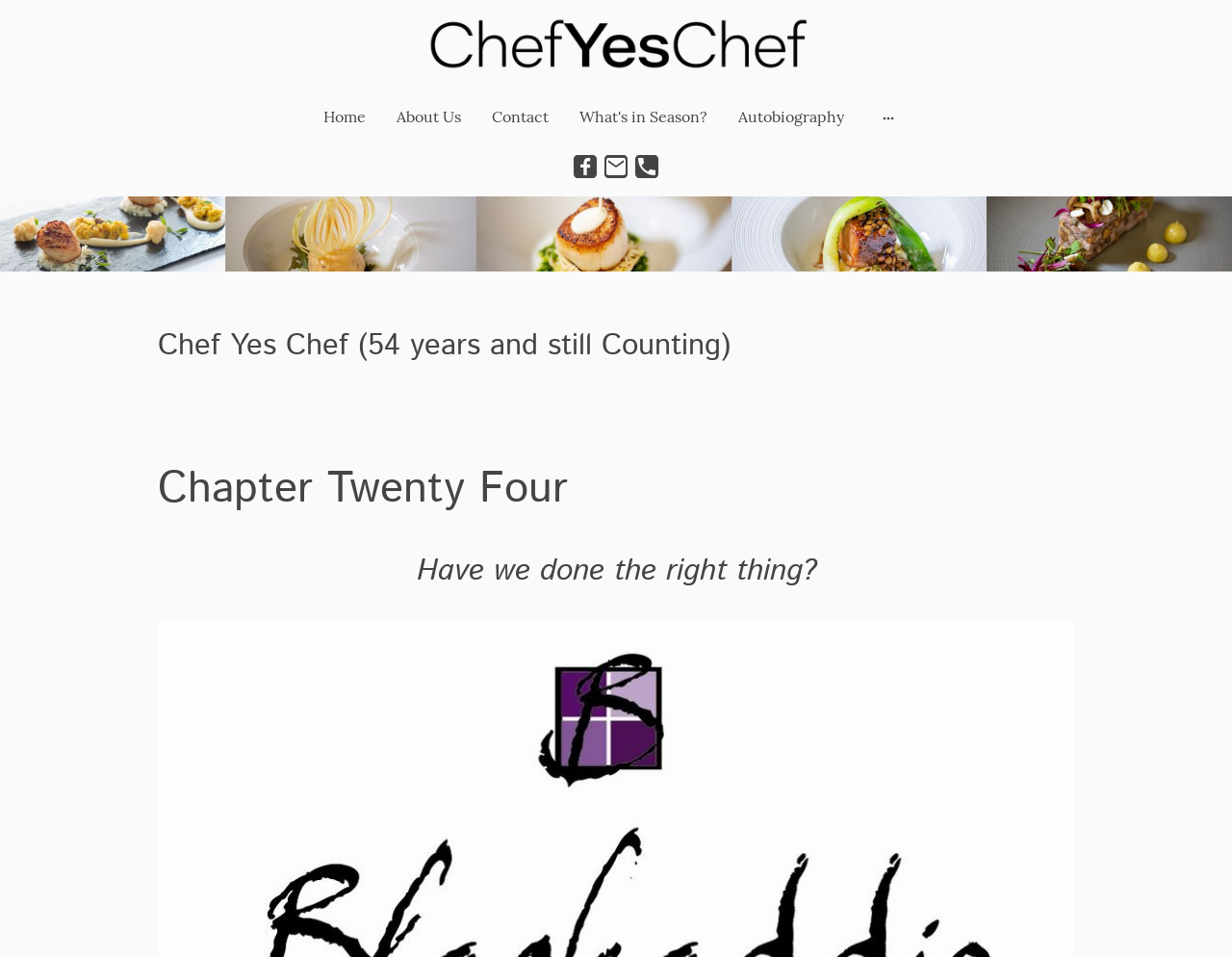How many images are on the webpage?
Look at the image and answer the question using a single word or phrase.

4